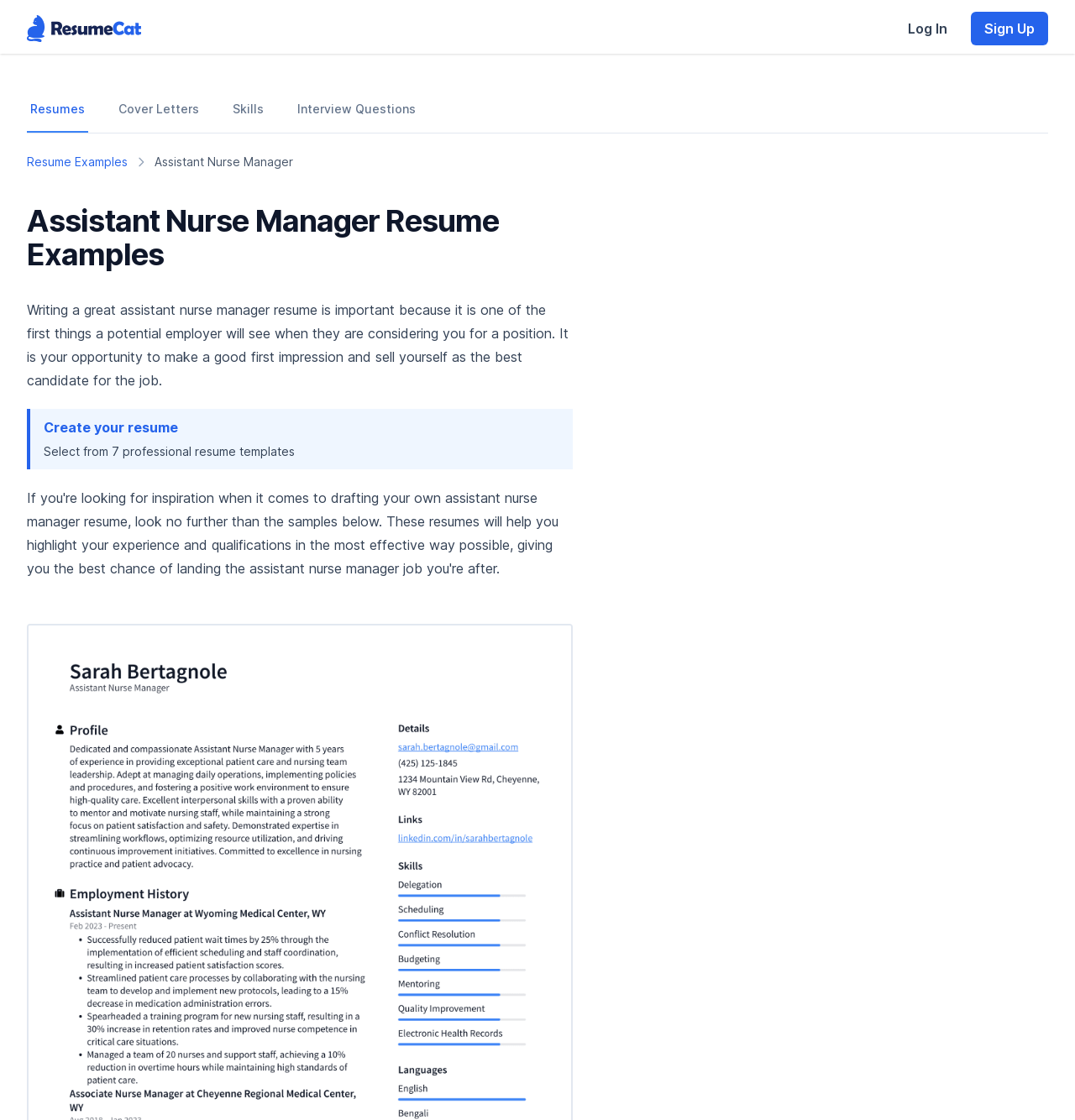Identify the bounding box coordinates of the section that should be clicked to achieve the task described: "Create your resume".

[0.041, 0.374, 0.166, 0.389]